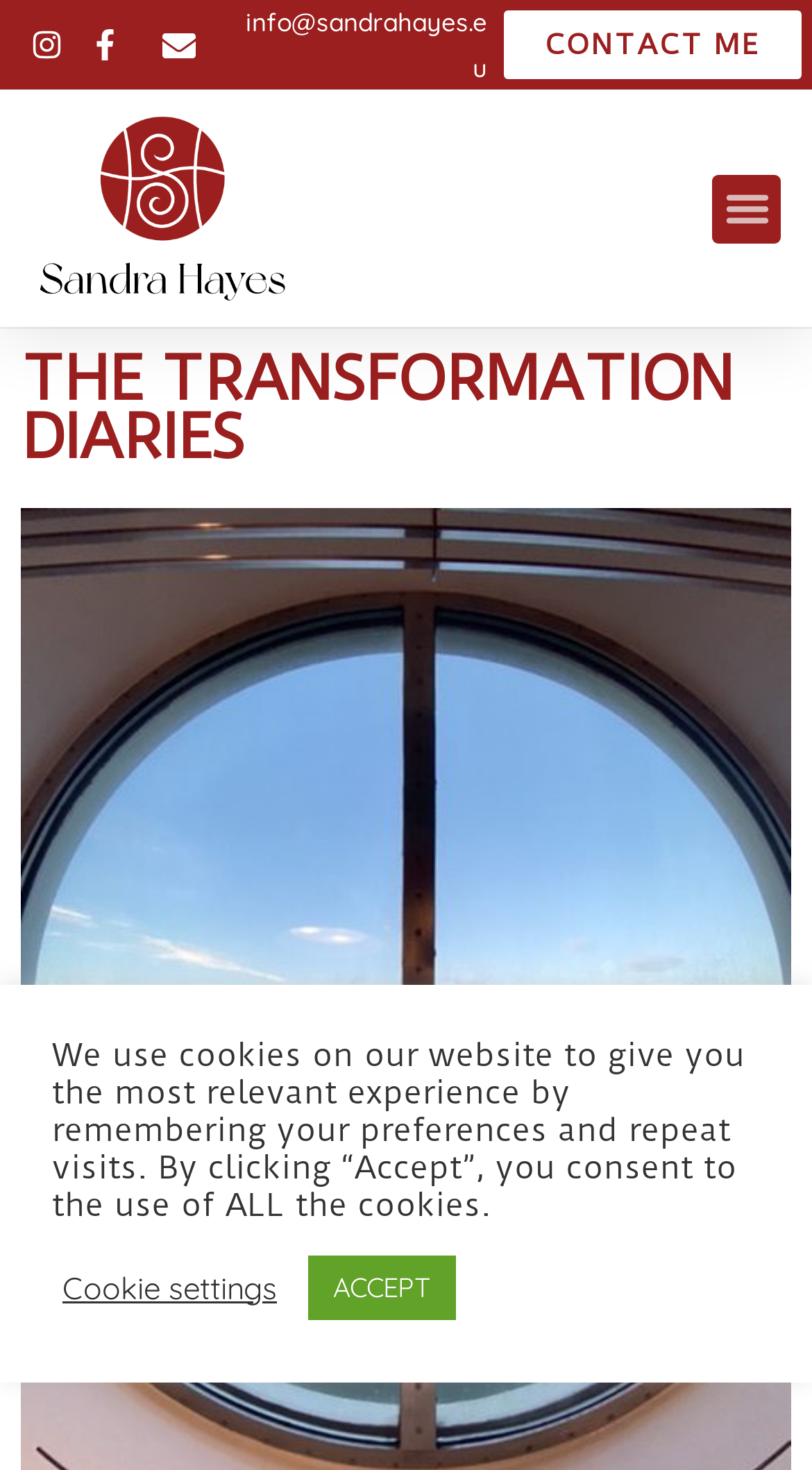Can you locate the main headline on this webpage and provide its text content?

THE TRANSFORMATION DIARIES